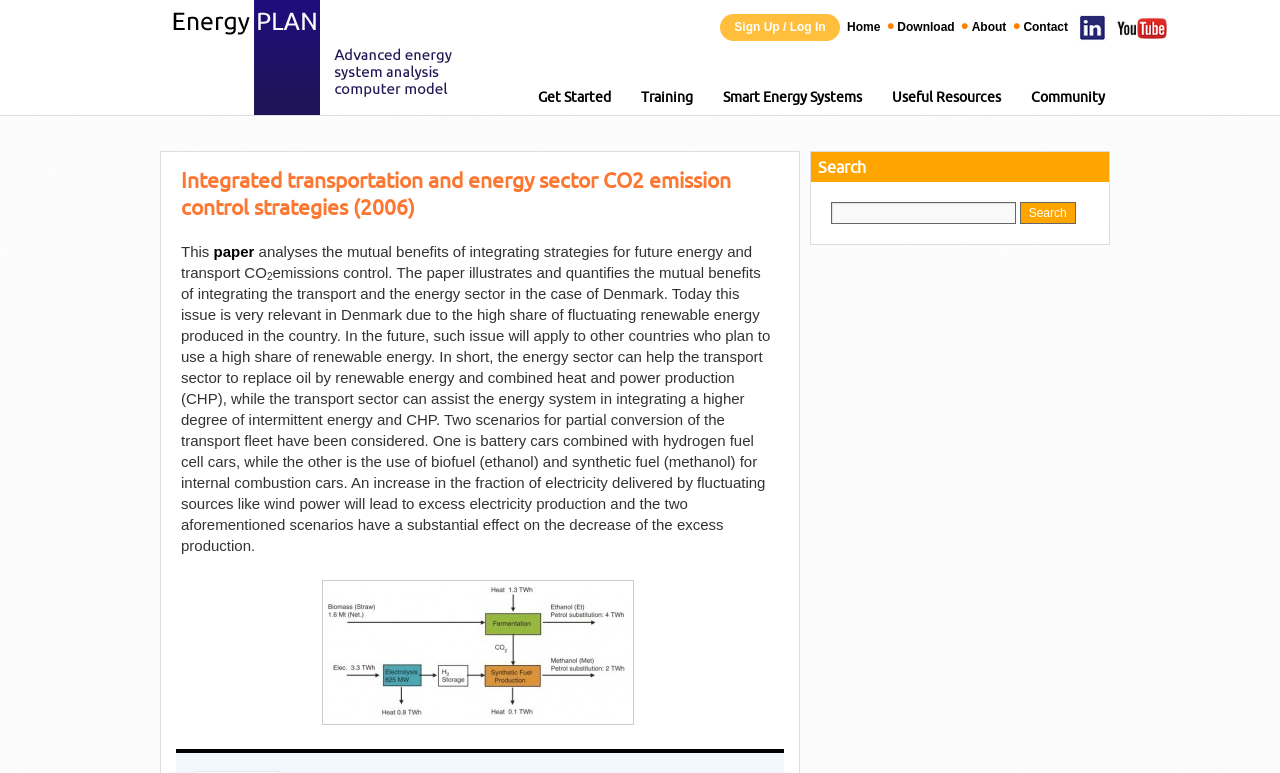What are the two scenarios considered for partial conversion of the transport fleet?
Answer the question with a single word or phrase by looking at the picture.

Battery cars and biofuel